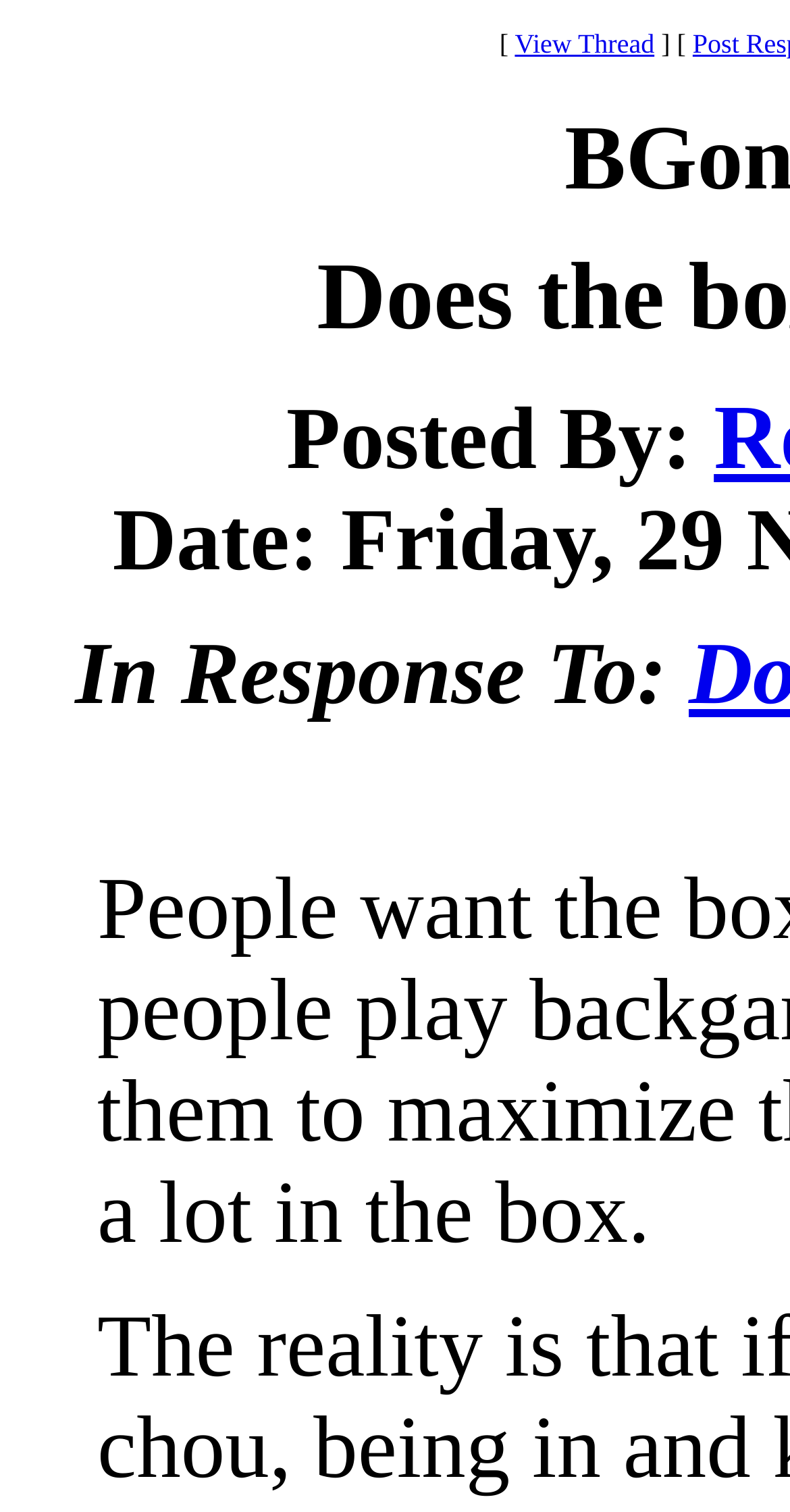Identify the bounding box coordinates for the UI element described as: "View Thread". The coordinates should be provided as four floats between 0 and 1: [left, top, right, bottom].

[0.652, 0.019, 0.828, 0.039]